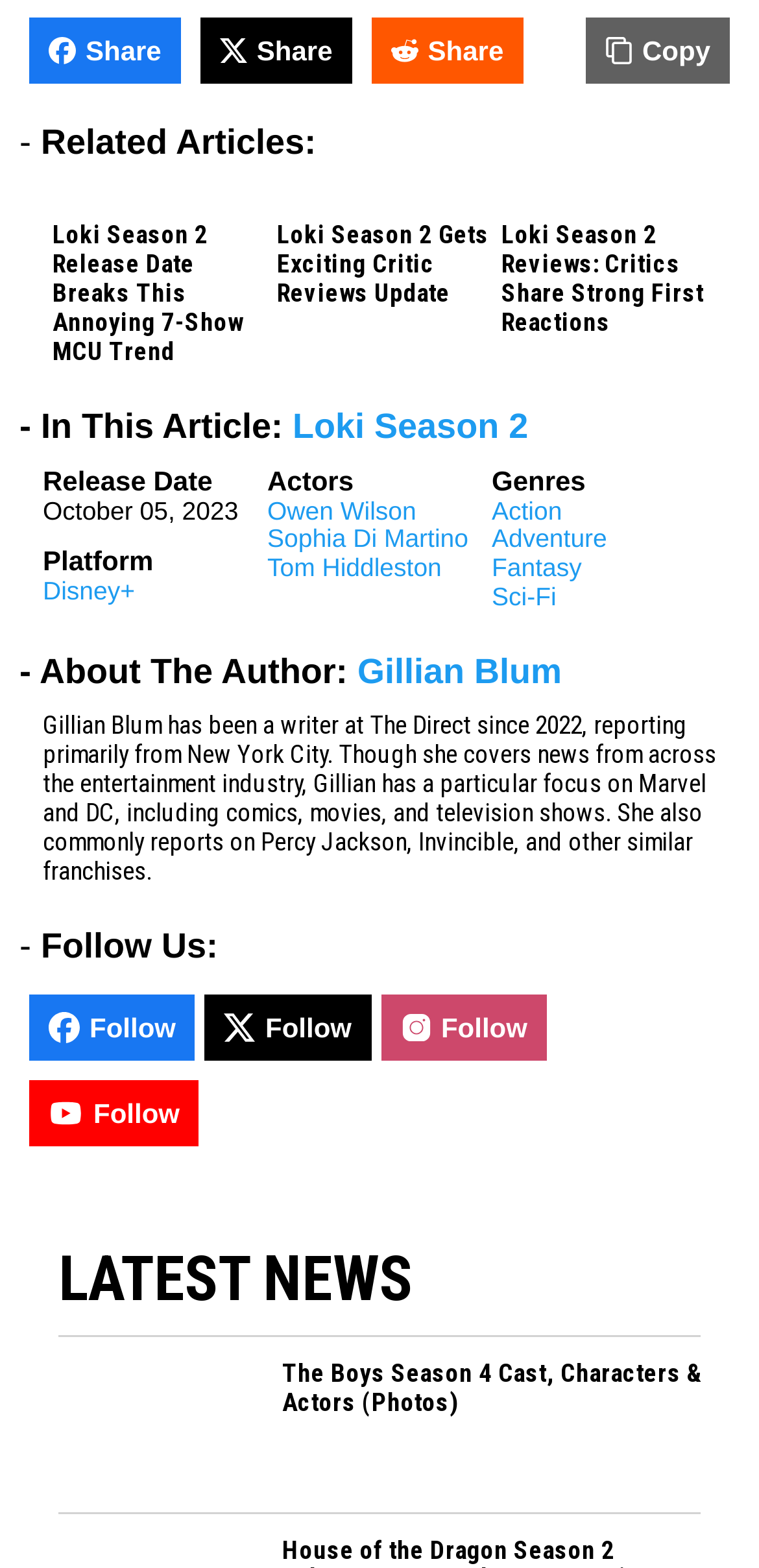Please specify the bounding box coordinates for the clickable region that will help you carry out the instruction: "Read The Boys Season 4 Cast, Characters & Actors (Photos)".

[0.077, 0.929, 0.359, 0.95]